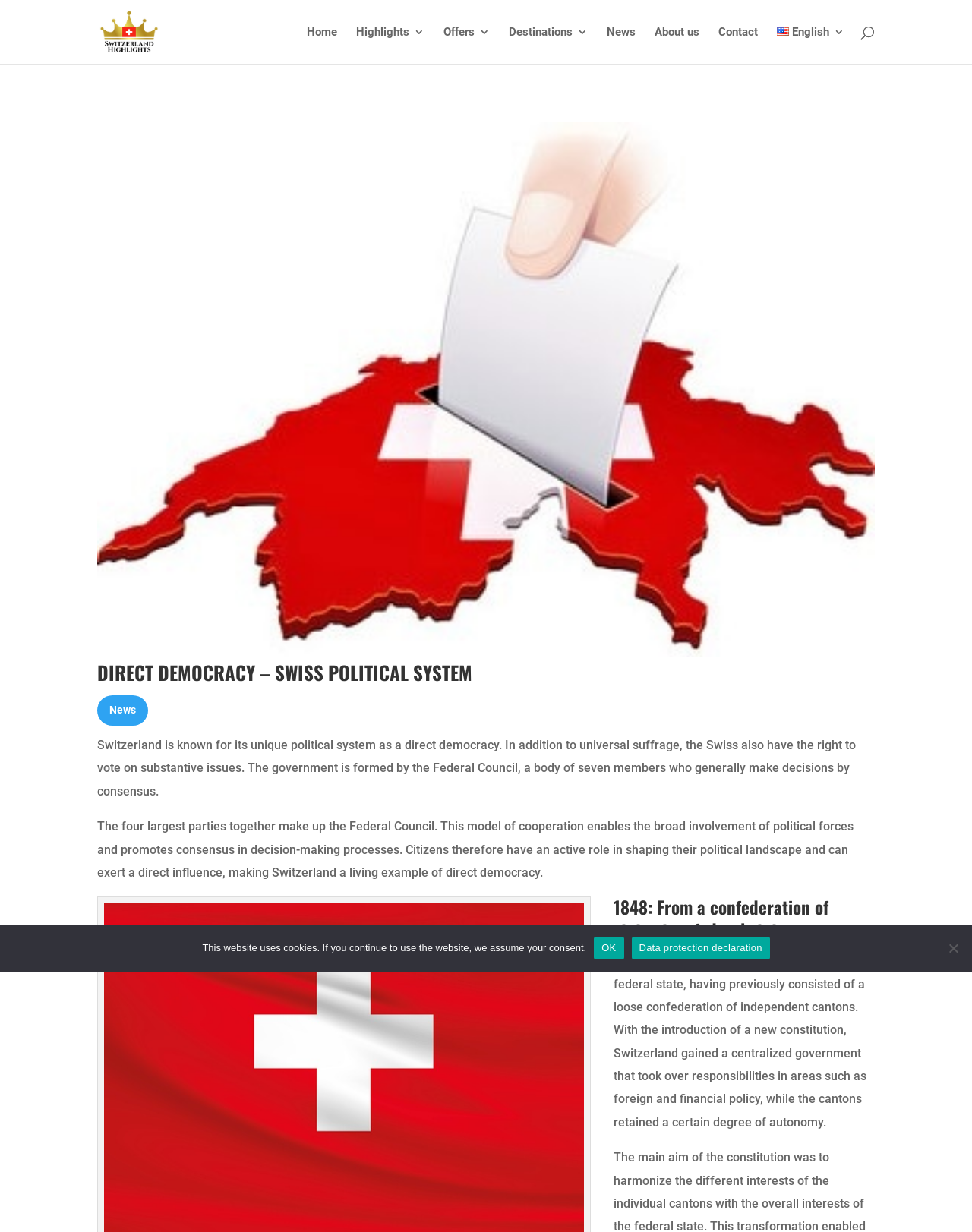When was modern Switzerland founded as a federal state?
Look at the image and construct a detailed response to the question.

According to the webpage, modern Switzerland was founded as a federal state in 1848, having previously consisted of a loose confederation of independent cantons.